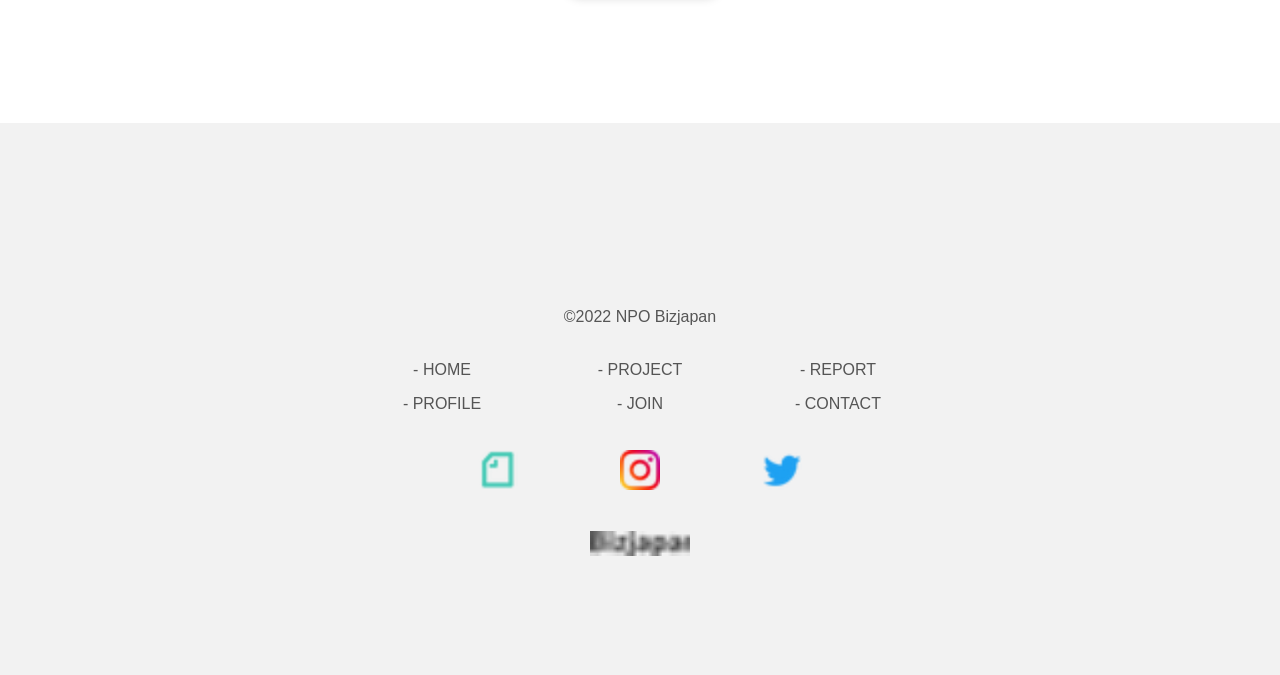Please locate the bounding box coordinates of the region I need to click to follow this instruction: "view project page".

[0.467, 0.534, 0.533, 0.559]